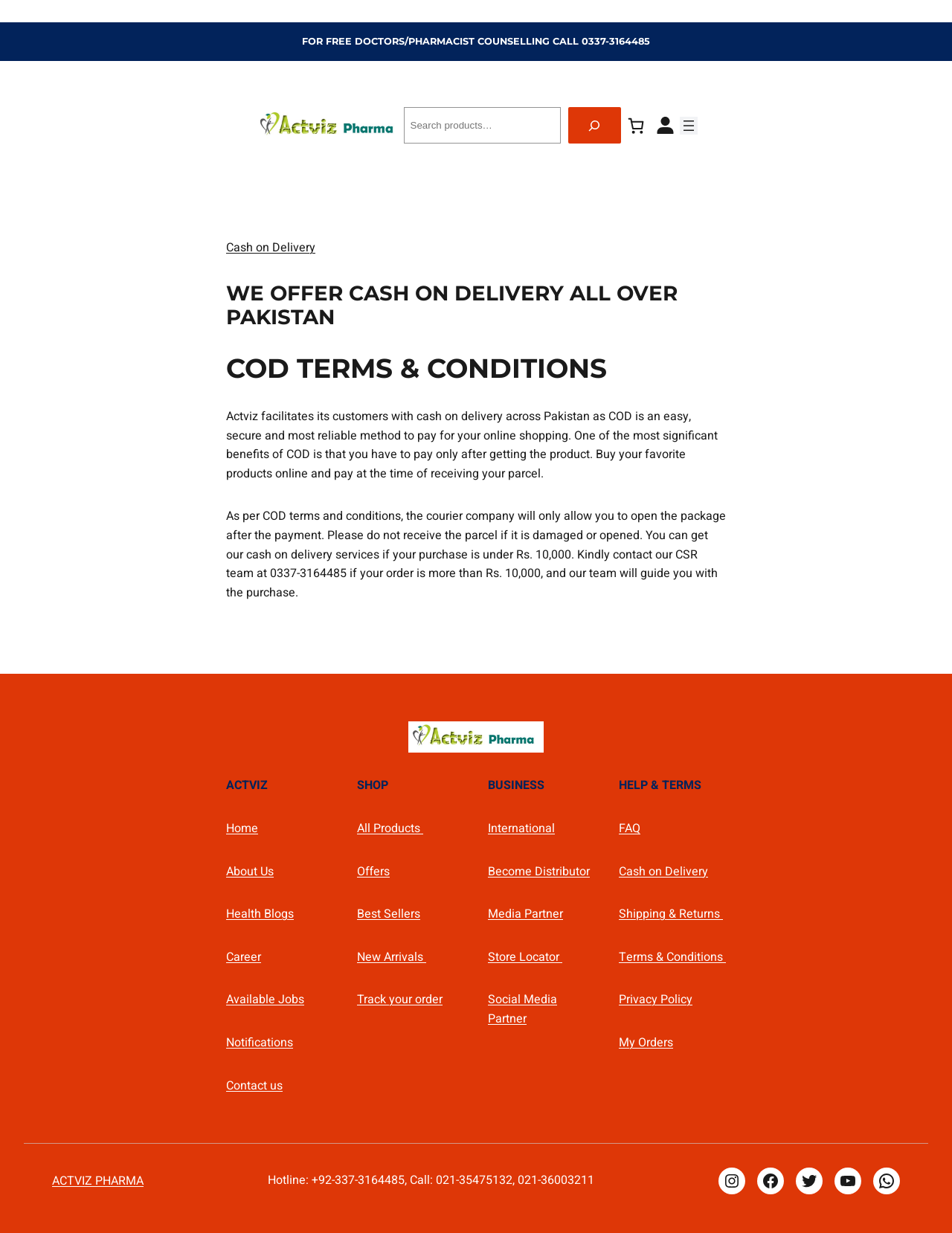Find the bounding box coordinates for the area that should be clicked to accomplish the instruction: "Track your order".

[0.375, 0.804, 0.465, 0.818]